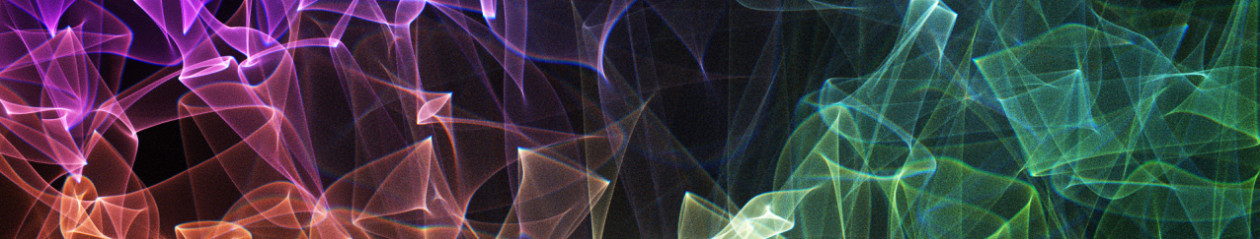Respond to the question below with a single word or phrase:
What is the background of the image?

Dark